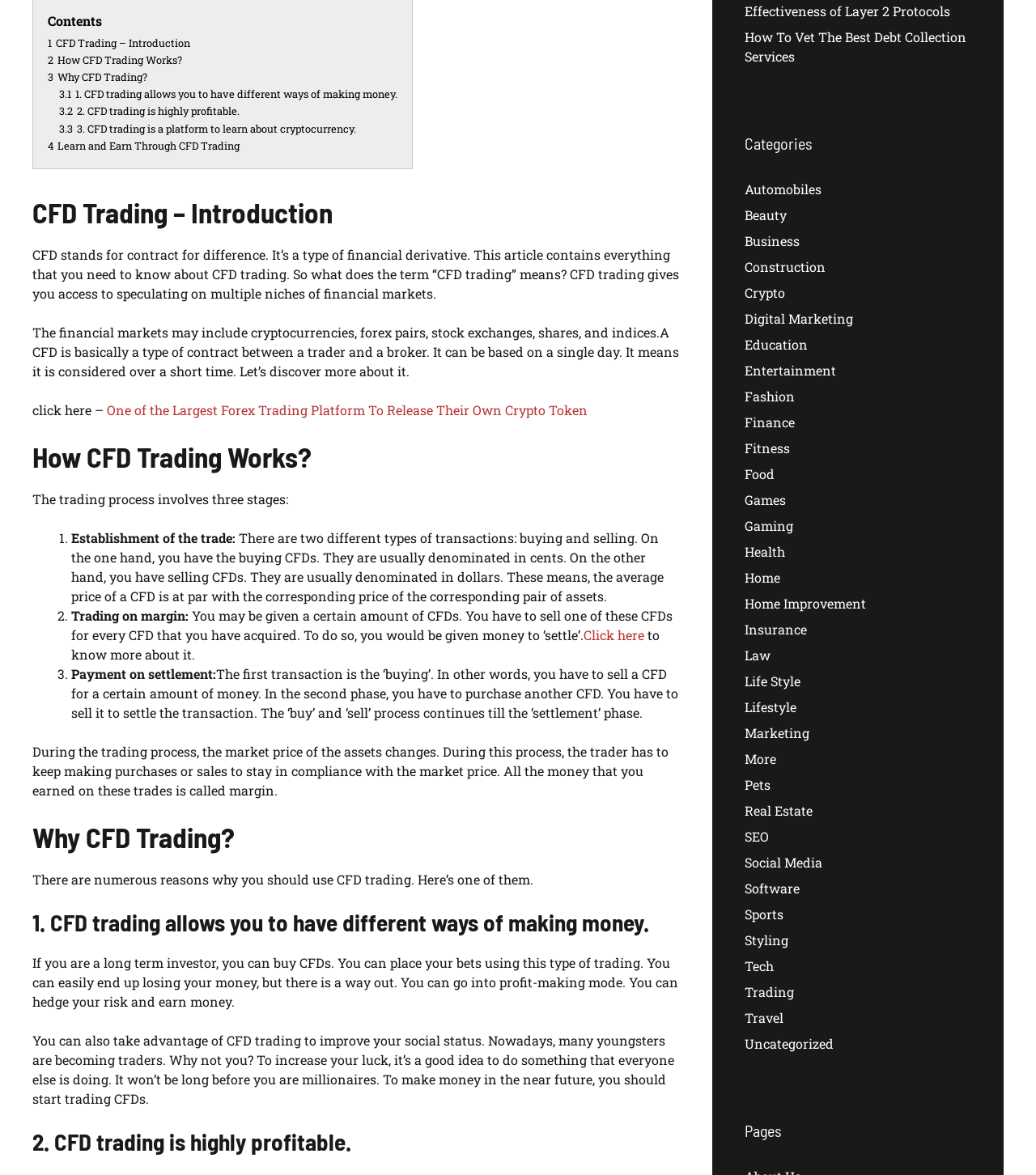Locate the bounding box of the UI element described by: "Inicio 2023" in the given webpage screenshot.

None